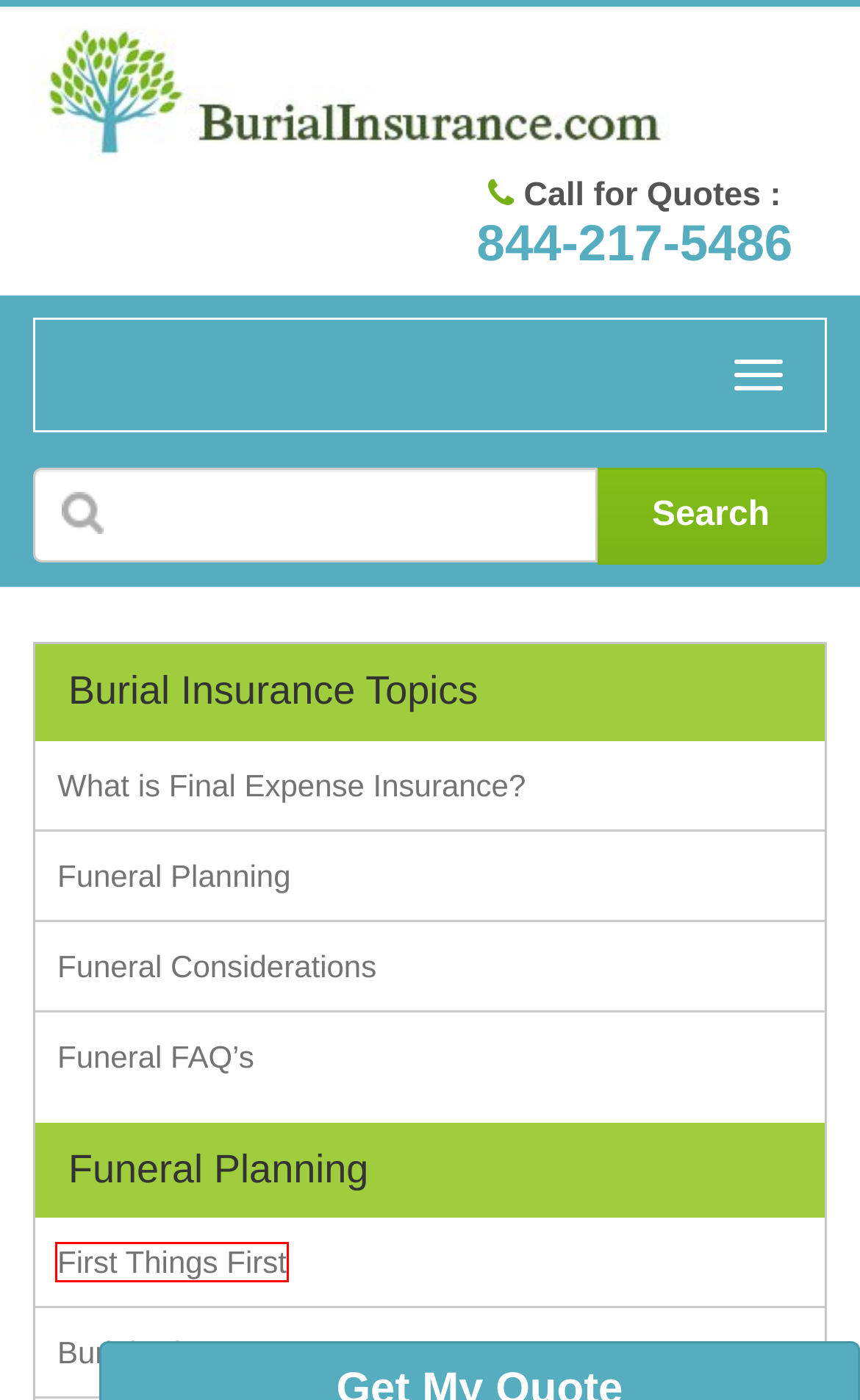You are given a screenshot of a webpage with a red rectangle bounding box around an element. Choose the best webpage description that matches the page after clicking the element in the bounding box. Here are the candidates:
A. What is Final Expense Insurance | BurialInsurance.Com Guides
B. Burial Etiquette - BurialInsurance.Com
C. Personal Funeral Considerations - Burial Insurance
D. Funeral Check List - Burial Insurance
E. Funeral Homes - Funeral Directors - Burial Insurance
F. Funeral Planning - Burial Insurance
G. Funeral Information & FAQ's - BurialInsurance.Com
H. First Things First - Burial Insurance

H